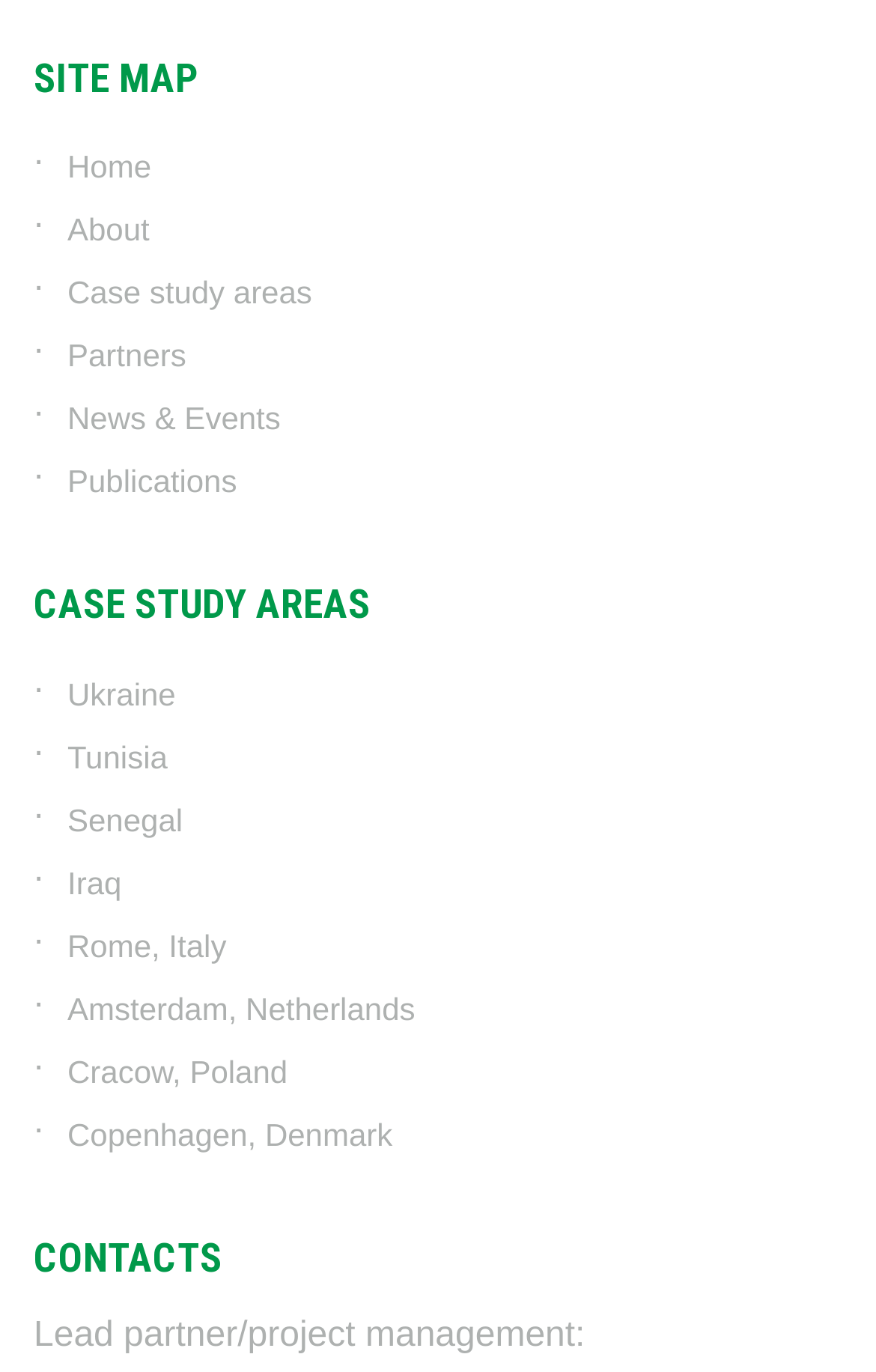Please identify the bounding box coordinates of the clickable region that I should interact with to perform the following instruction: "view case study areas". The coordinates should be expressed as four float numbers between 0 and 1, i.e., [left, top, right, bottom].

[0.077, 0.2, 0.356, 0.226]